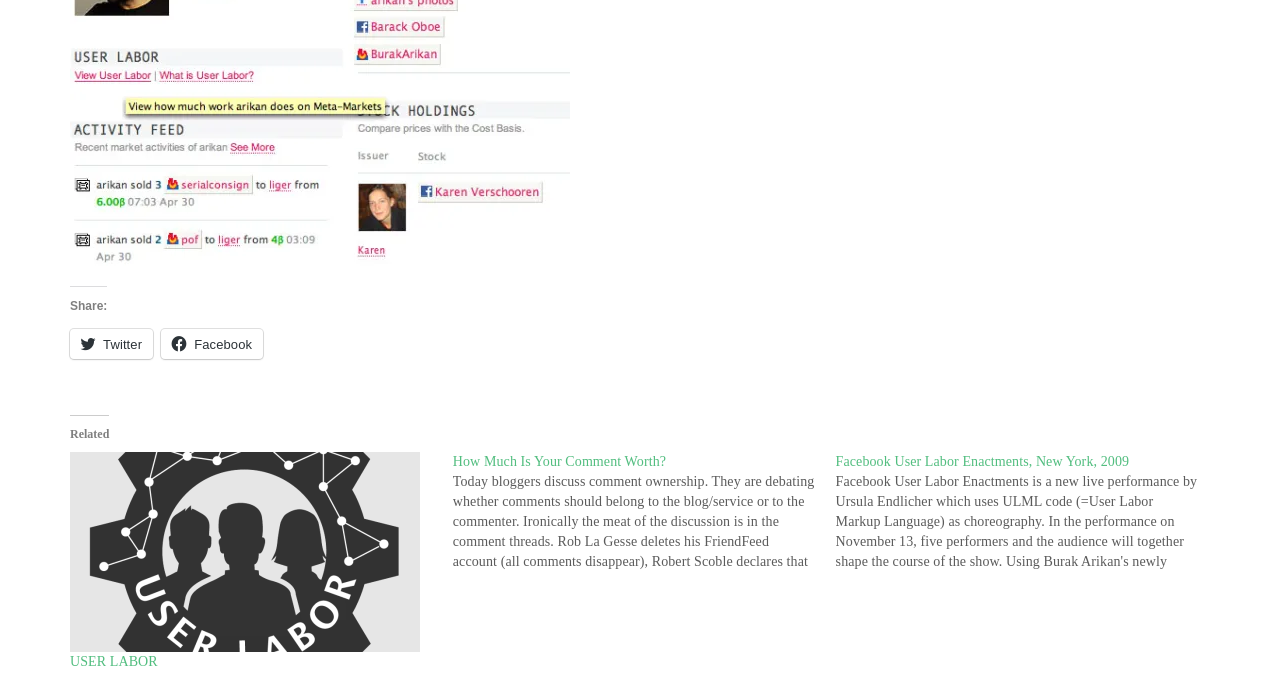Identify and provide the bounding box coordinates of the UI element described: "Twitter". The coordinates should be formatted as [left, top, right, bottom], with each number being a float between 0 and 1.

[0.055, 0.485, 0.12, 0.529]